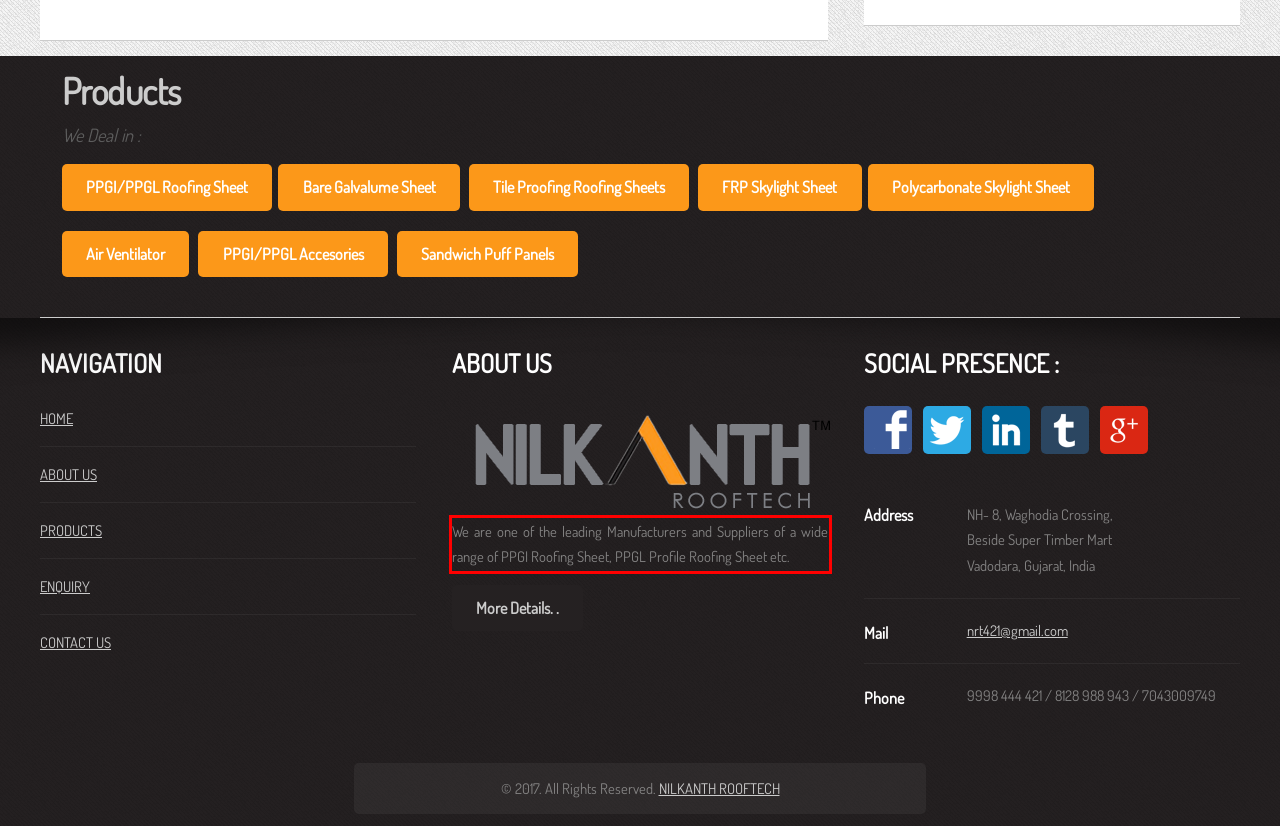Extract and provide the text found inside the red rectangle in the screenshot of the webpage.

We are one of the leading Manufacturers and Suppliers of a wide range of PPGI Roofing Sheet, PPGL Profile Roofing Sheet etc.